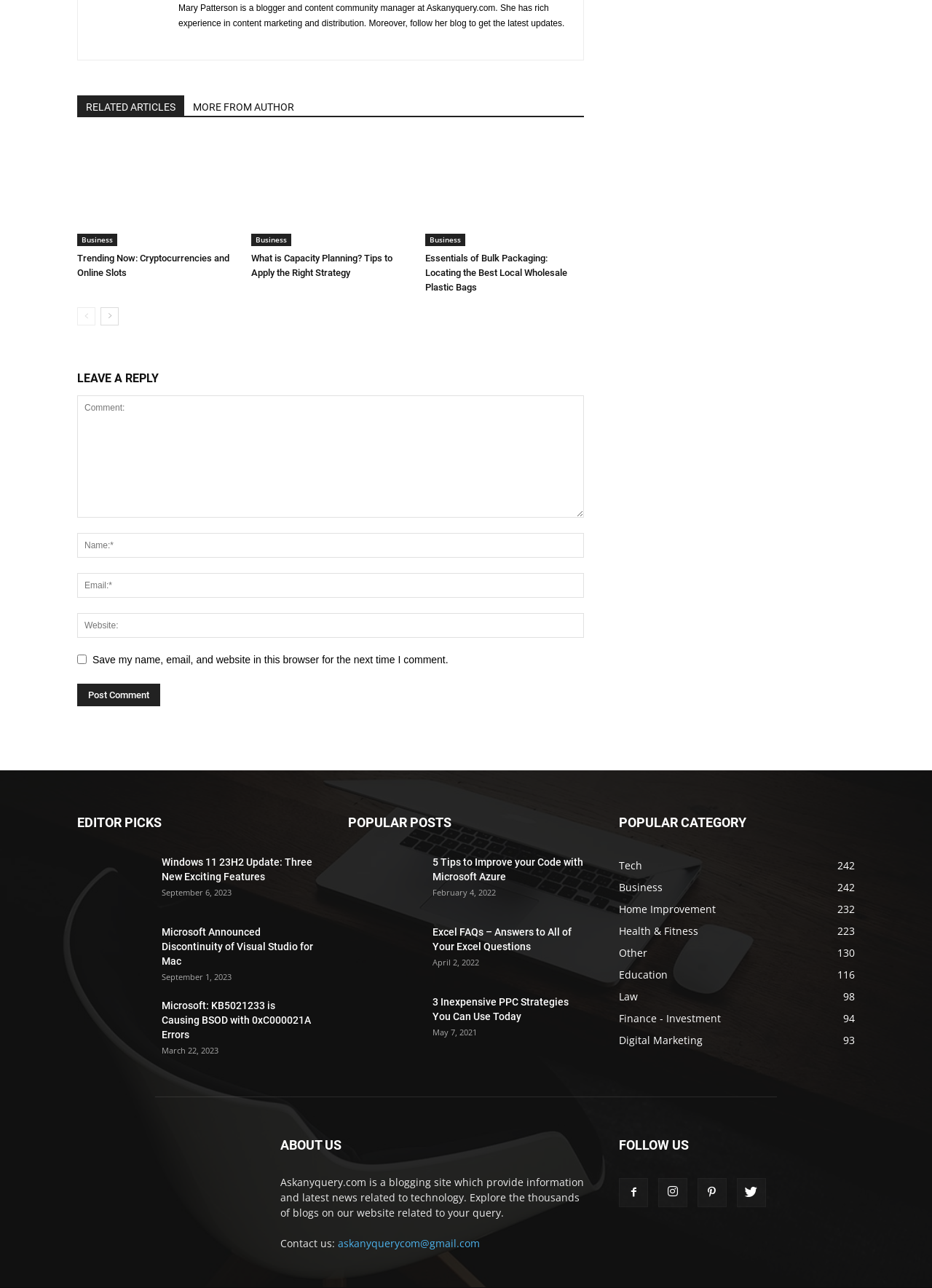Please give a short response to the question using one word or a phrase:
What is the purpose of the textbox labeled 'Comment:'?

to leave a comment